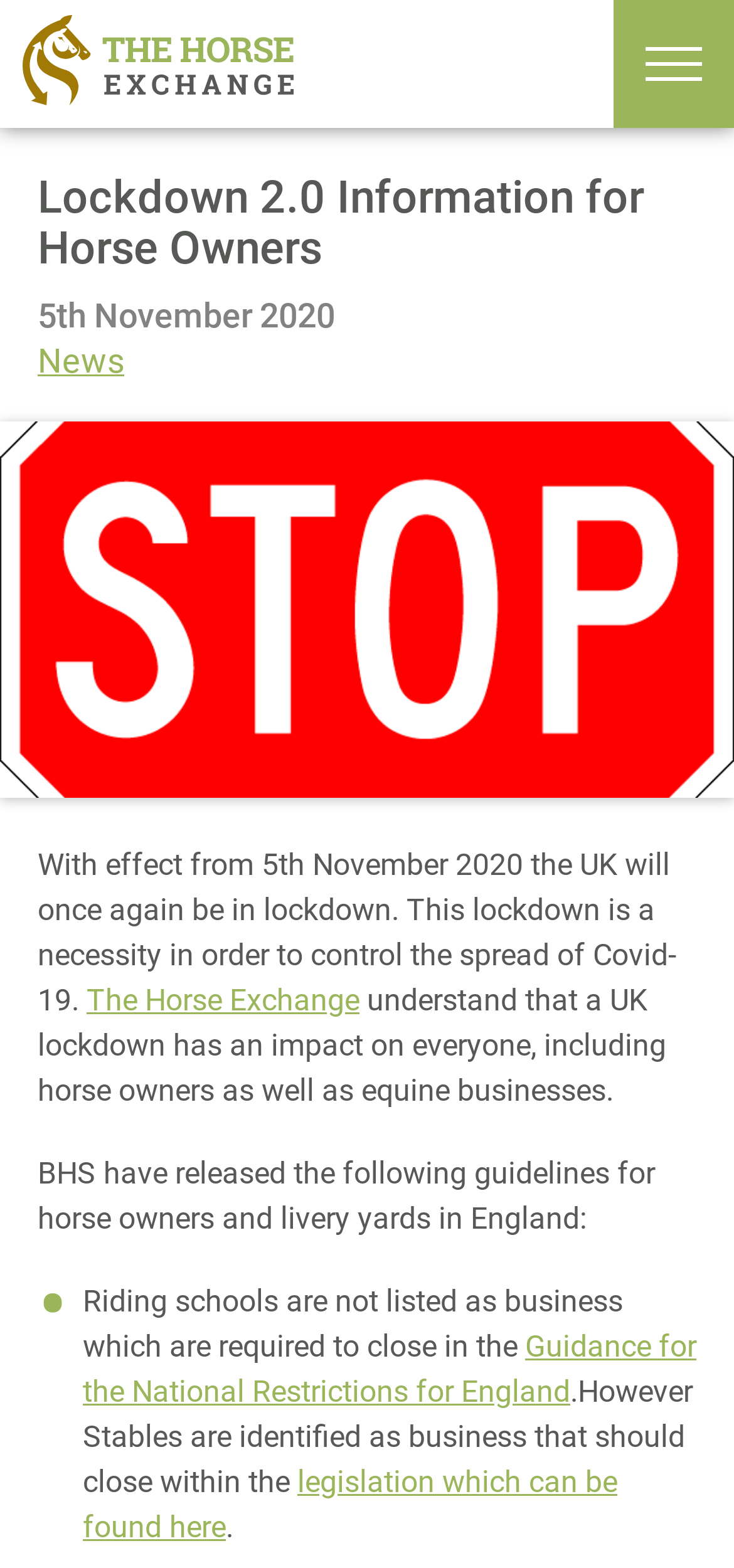Using the provided element description, identify the bounding box coordinates as (top-left x, top-left y, bottom-right x, bottom-right y). Ensure all values are between 0 and 1. Description: parent_node: Navigation

[0.031, 0.01, 0.4, 0.067]